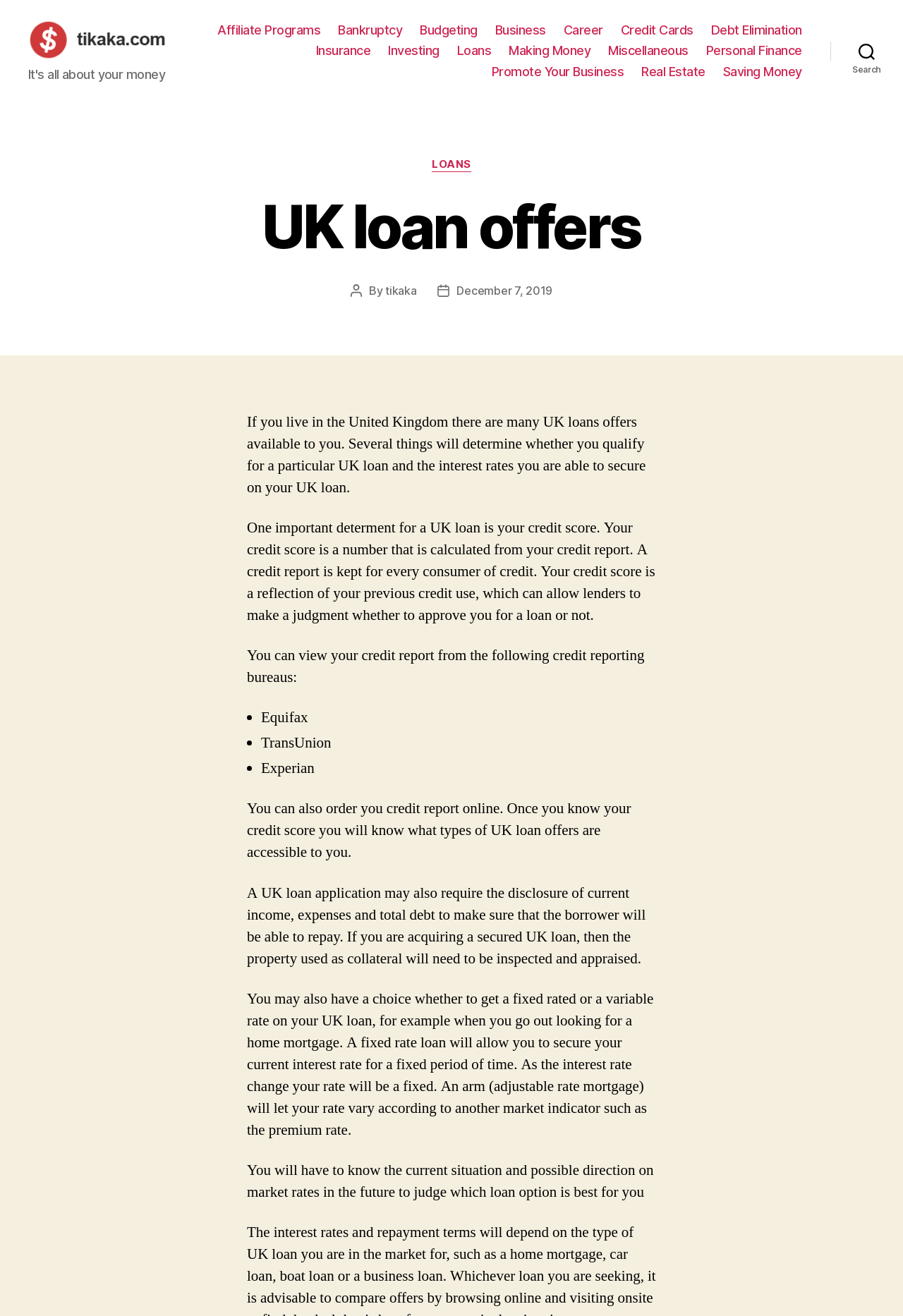Using the given description, provide the bounding box coordinates formatted as (top-left x, top-left y, bottom-right x, bottom-right y), with all values being floating point numbers between 0 and 1. Description: Promote Your Business

[0.544, 0.049, 0.691, 0.06]